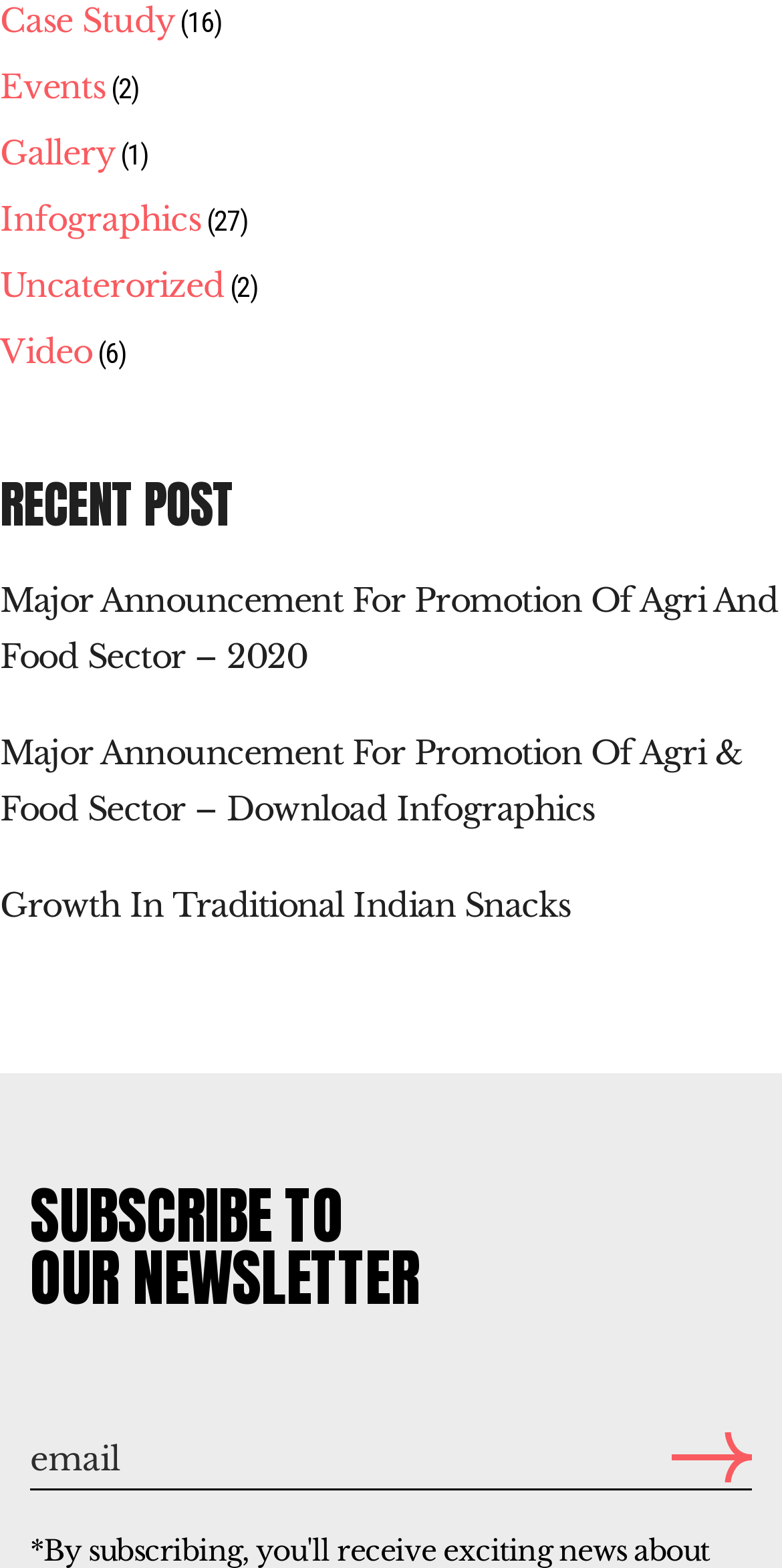Please answer the following query using a single word or phrase: 
What is the purpose of the form at the bottom of the page?

To subscribe to a newsletter